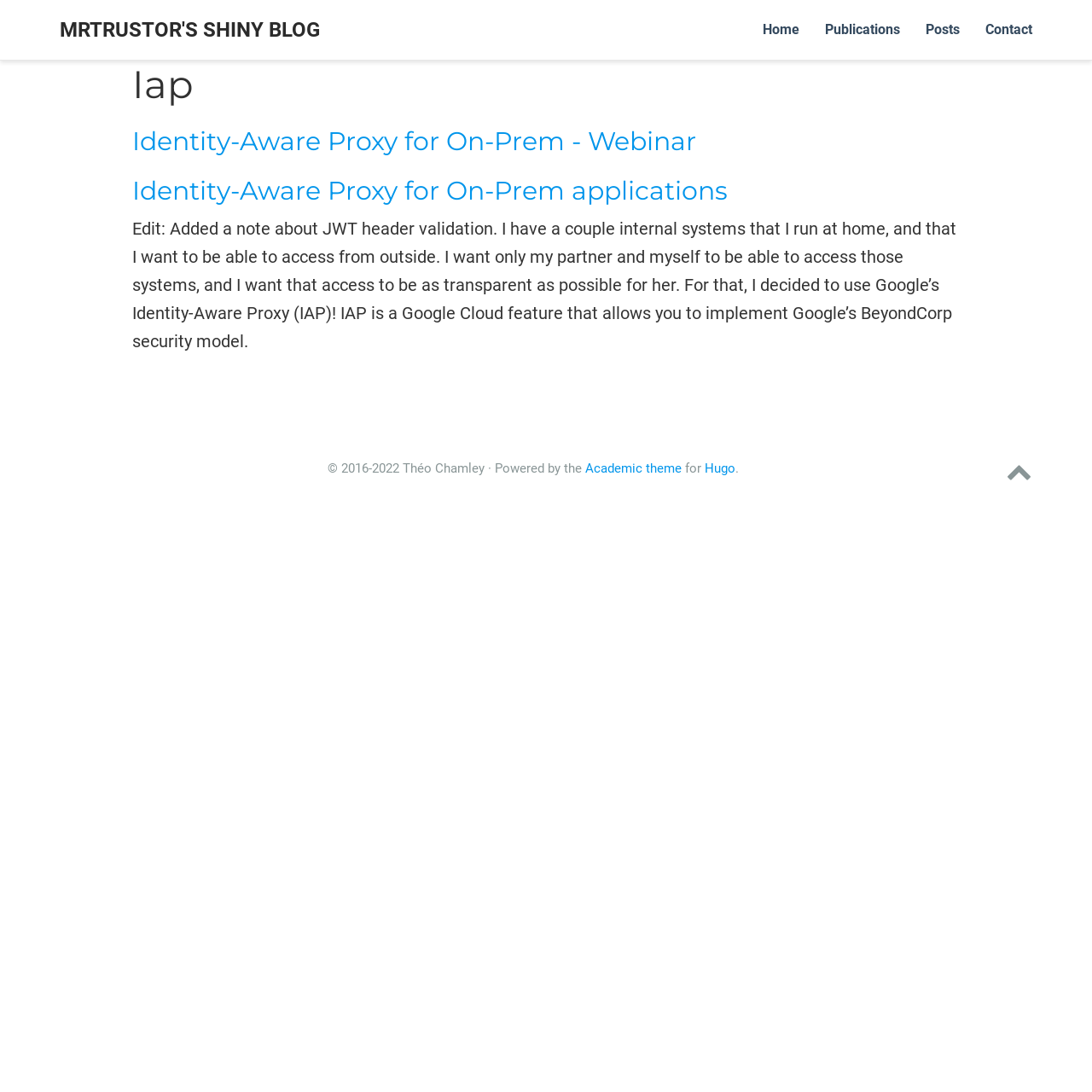Please indicate the bounding box coordinates of the element's region to be clicked to achieve the instruction: "check the blog's theme". Provide the coordinates as four float numbers between 0 and 1, i.e., [left, top, right, bottom].

[0.536, 0.422, 0.624, 0.436]